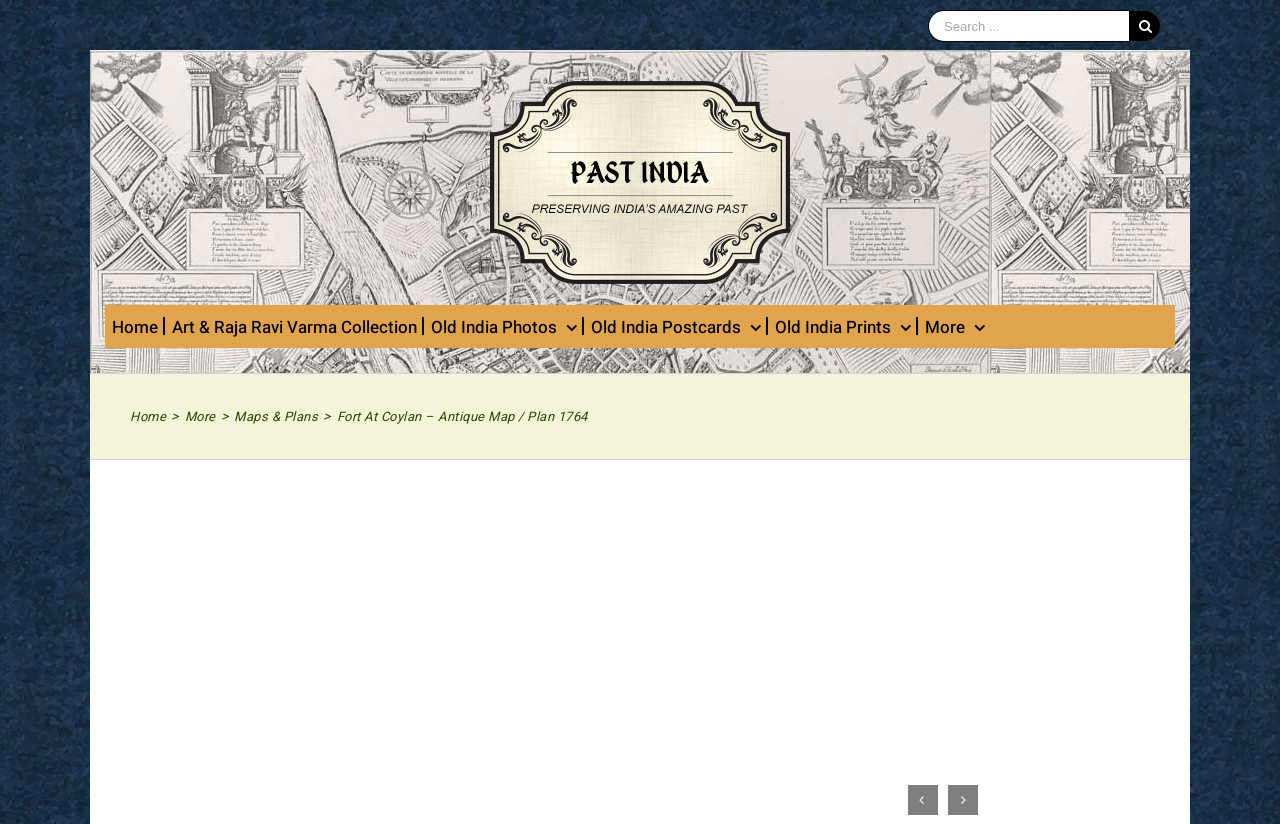What is the purpose of the textbox?
Please give a detailed and elaborate answer to the question.

The textbox is located next to the 'Search for:' text, and it is required to be filled in. It is likely used for searching for specific content on the website.